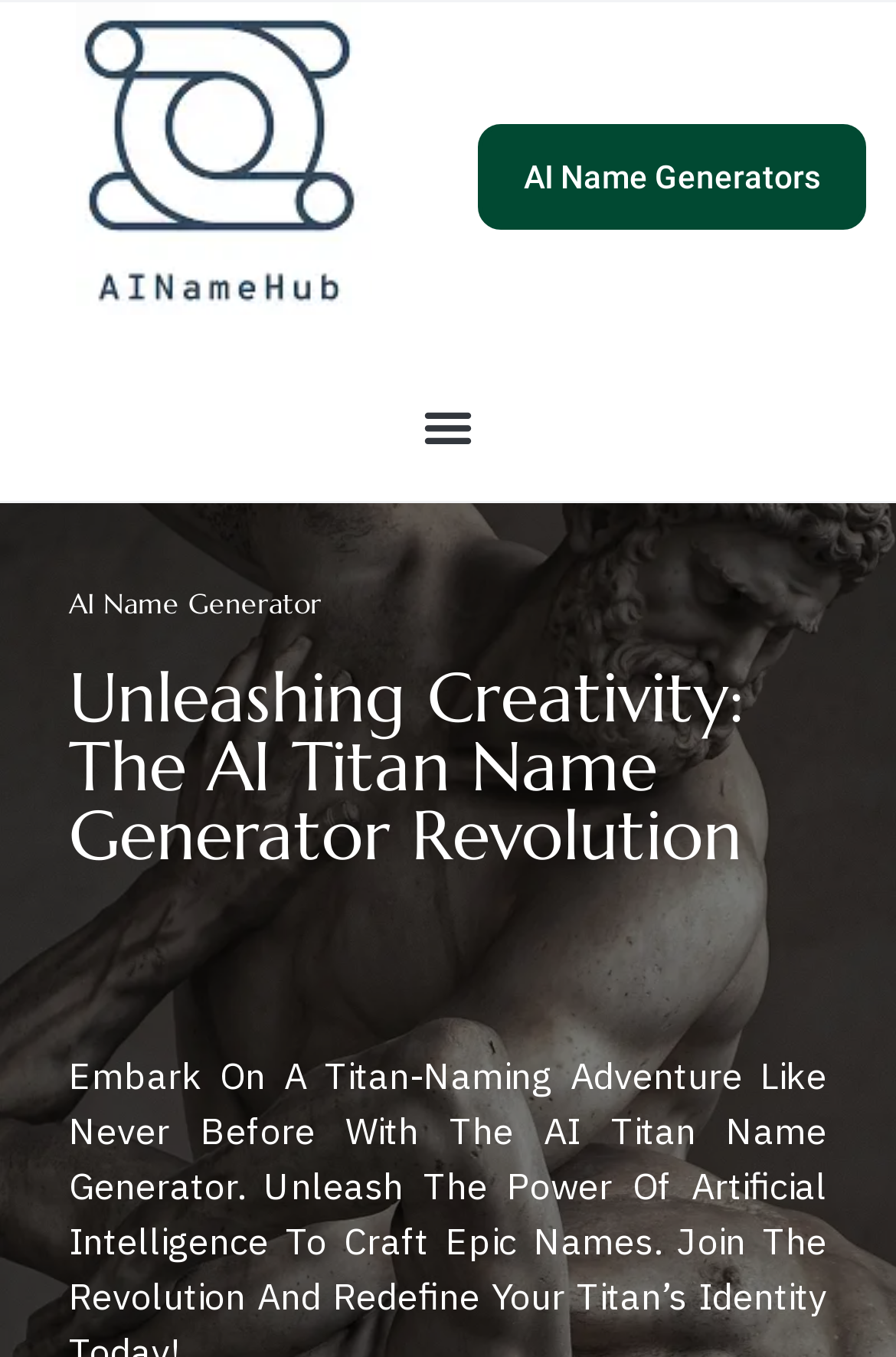Given the element description, predict the bounding box coordinates in the format (top-left x, top-left y, bottom-right x, bottom-right y), using floating point numbers between 0 and 1: AI Name Generators

[0.533, 0.091, 0.967, 0.169]